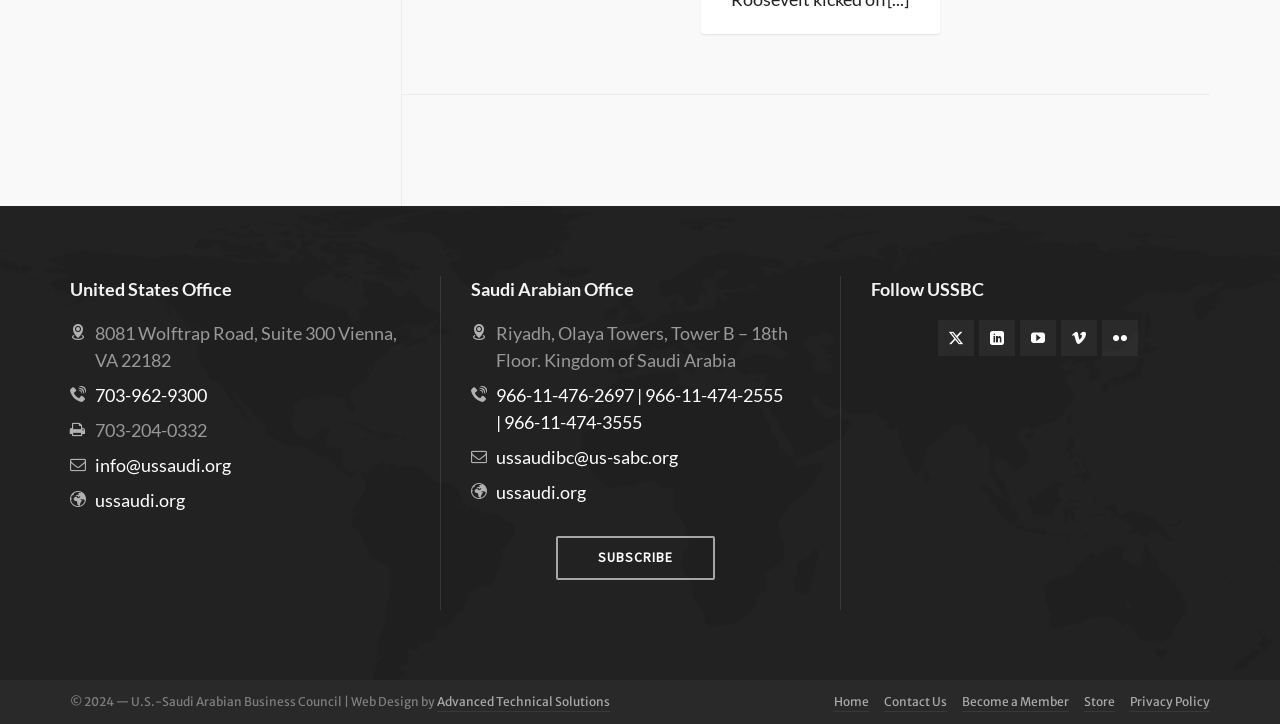What is the copyright year of the webpage?
Based on the image, answer the question with as much detail as possible.

I found the copyright year by looking at the StaticText element with the OCR text '© 2024 — U.S.-Saudi Arabian Business Council | Web Design by' which is a child of the contentinfo element and is located at the bottom of the webpage.